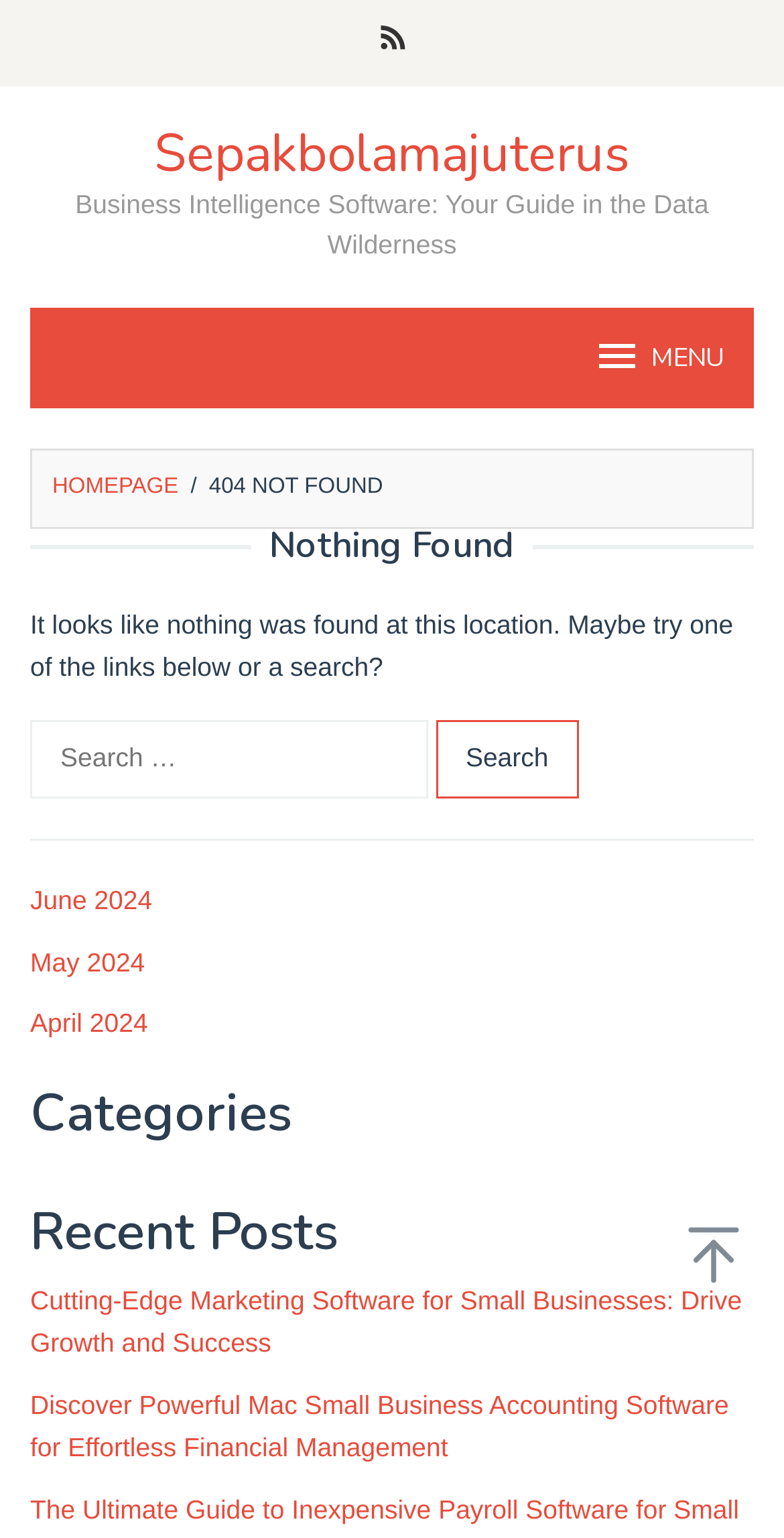Determine the bounding box coordinates of the region I should click to achieve the following instruction: "Go to homepage". Ensure the bounding box coordinates are four float numbers between 0 and 1, i.e., [left, top, right, bottom].

[0.067, 0.309, 0.228, 0.324]